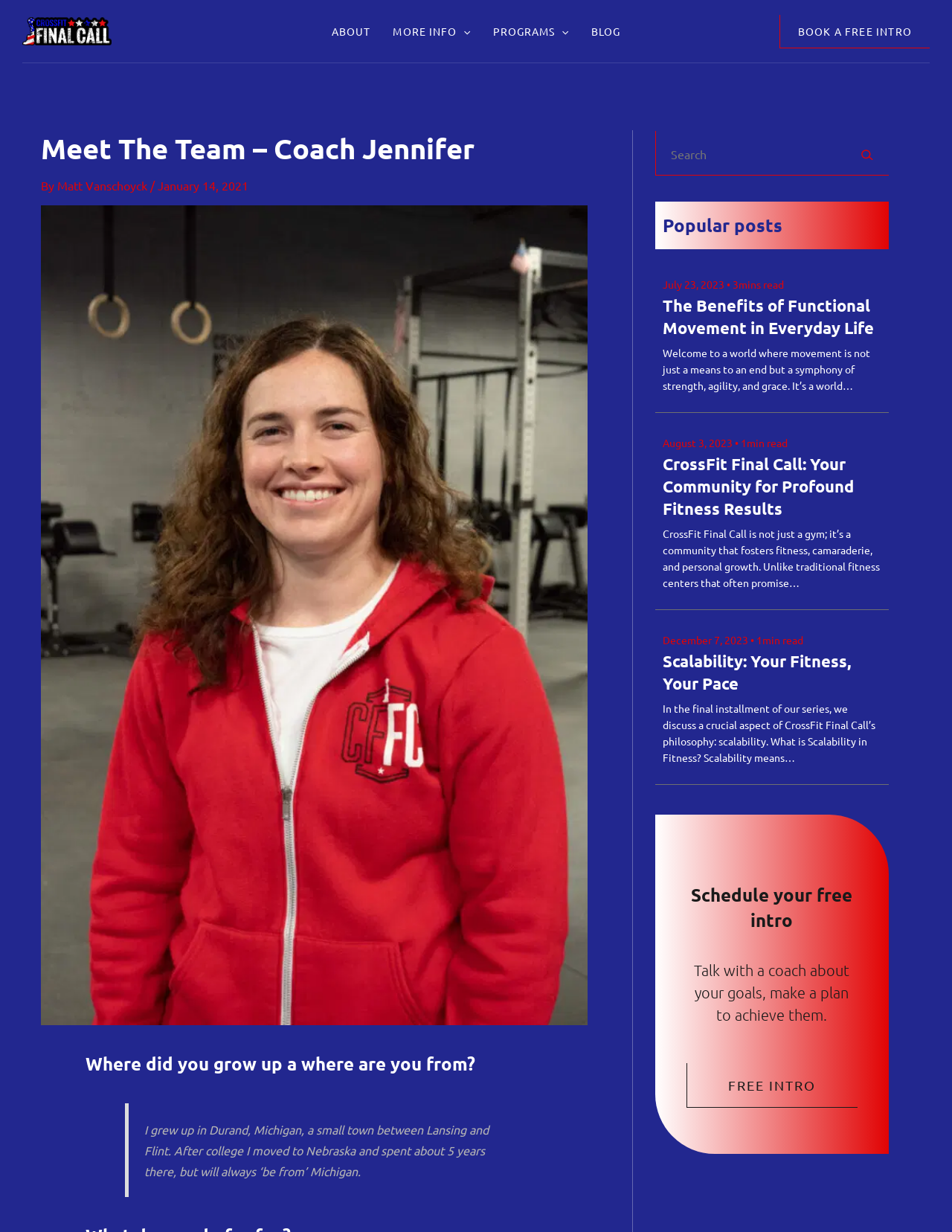Your task is to extract the text of the main heading from the webpage.

Meet The Team – Coach Jennifer